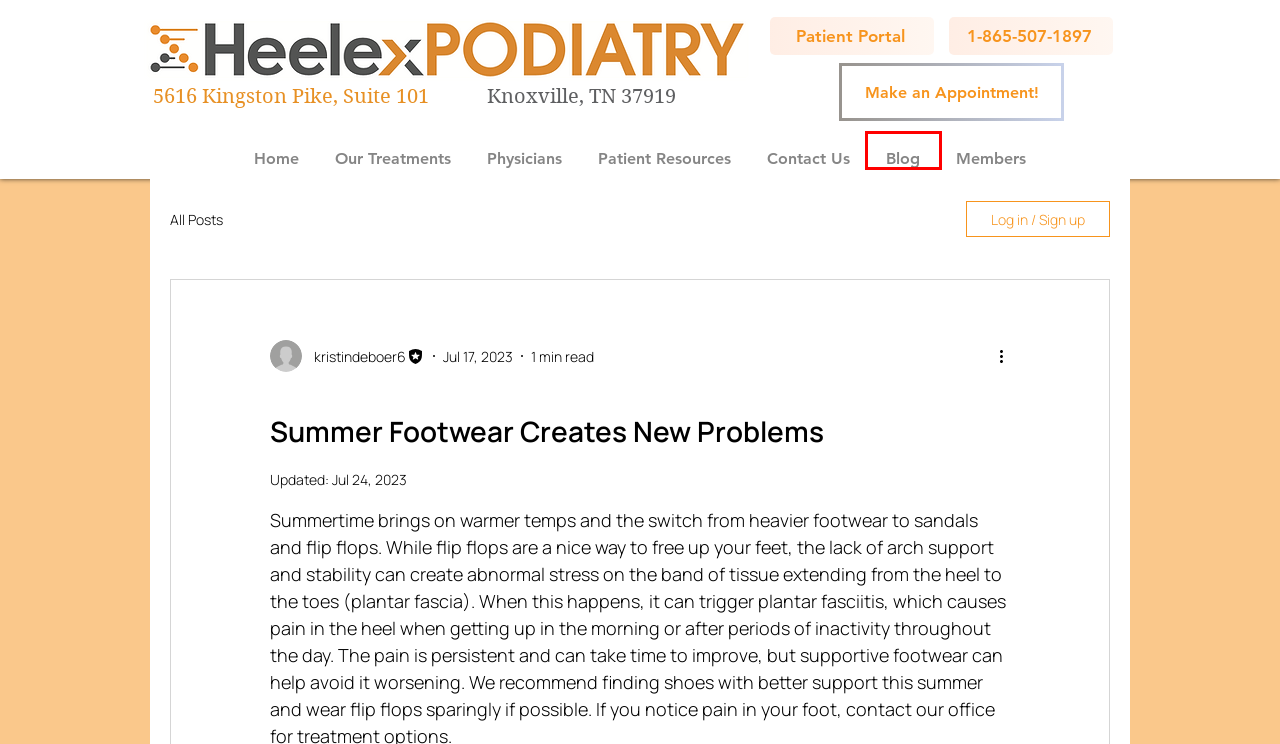You have a screenshot of a webpage with a red bounding box around an element. Select the webpage description that best matches the new webpage after clicking the element within the red bounding box. Here are the descriptions:
A. Patient Resources | Heelex Podiatry | Knoxville, TN
B. Heelex Podiatry | Feet Treatments | 5616 Kingston Pike, Knoxville, TN, USA
C. Pickleball Injuries On The Rise
D. Physicians | Heelex Podiatry  | Knoxville, TN
E. Members | Heelex Podiatry
F. Blog | Heelex Podiatry
G. Advanced MD | Patient Portal
H. Contact Us | Heelex Podiatry

F